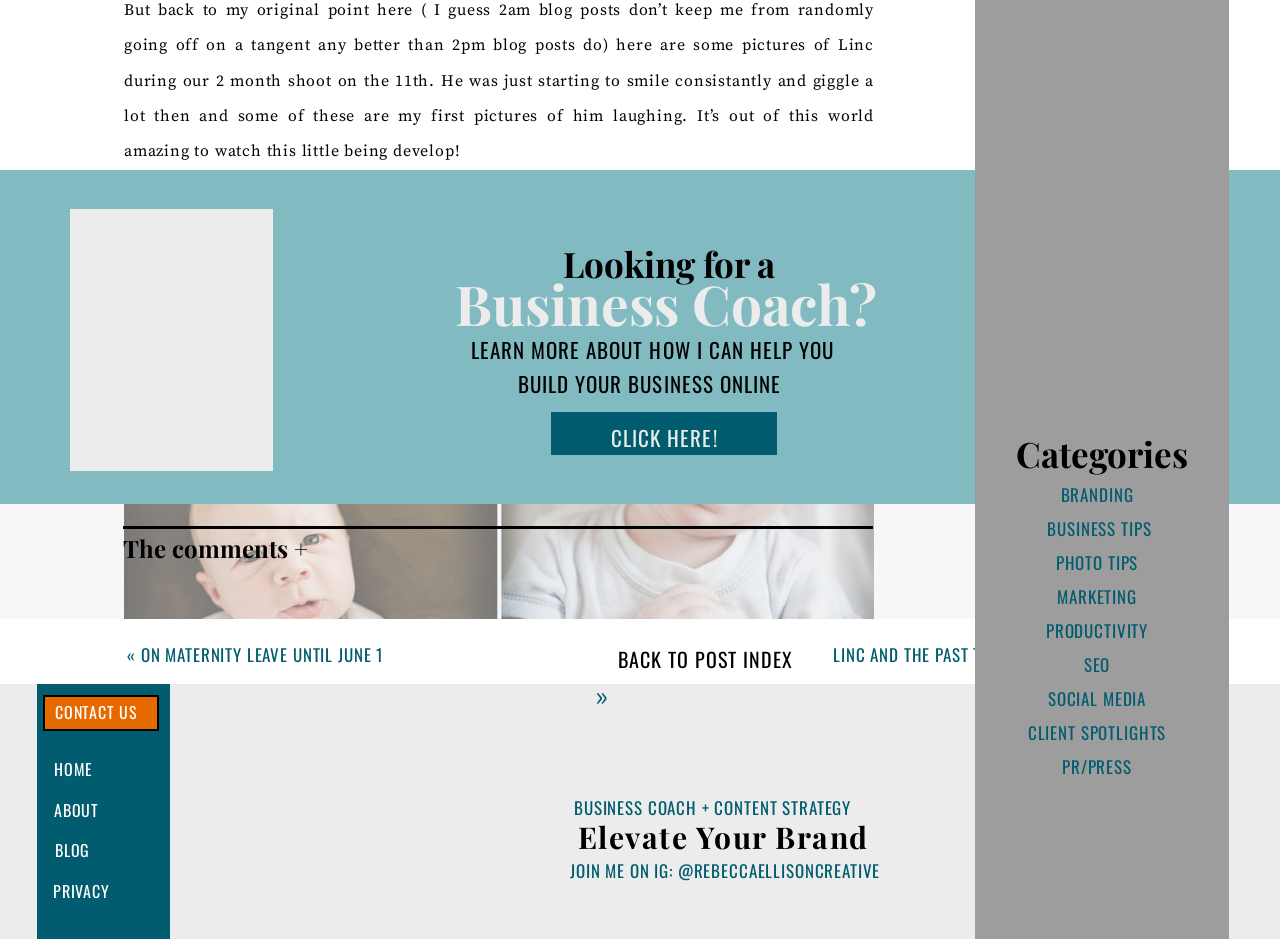From the webpage screenshot, identify the region described by Join me on IG: @rebeccaellisoncreative. Provide the bounding box coordinates as (top-left x, top-left y, bottom-right x, bottom-right y), with each value being a floating point number between 0 and 1.

[0.445, 0.913, 0.695, 0.936]